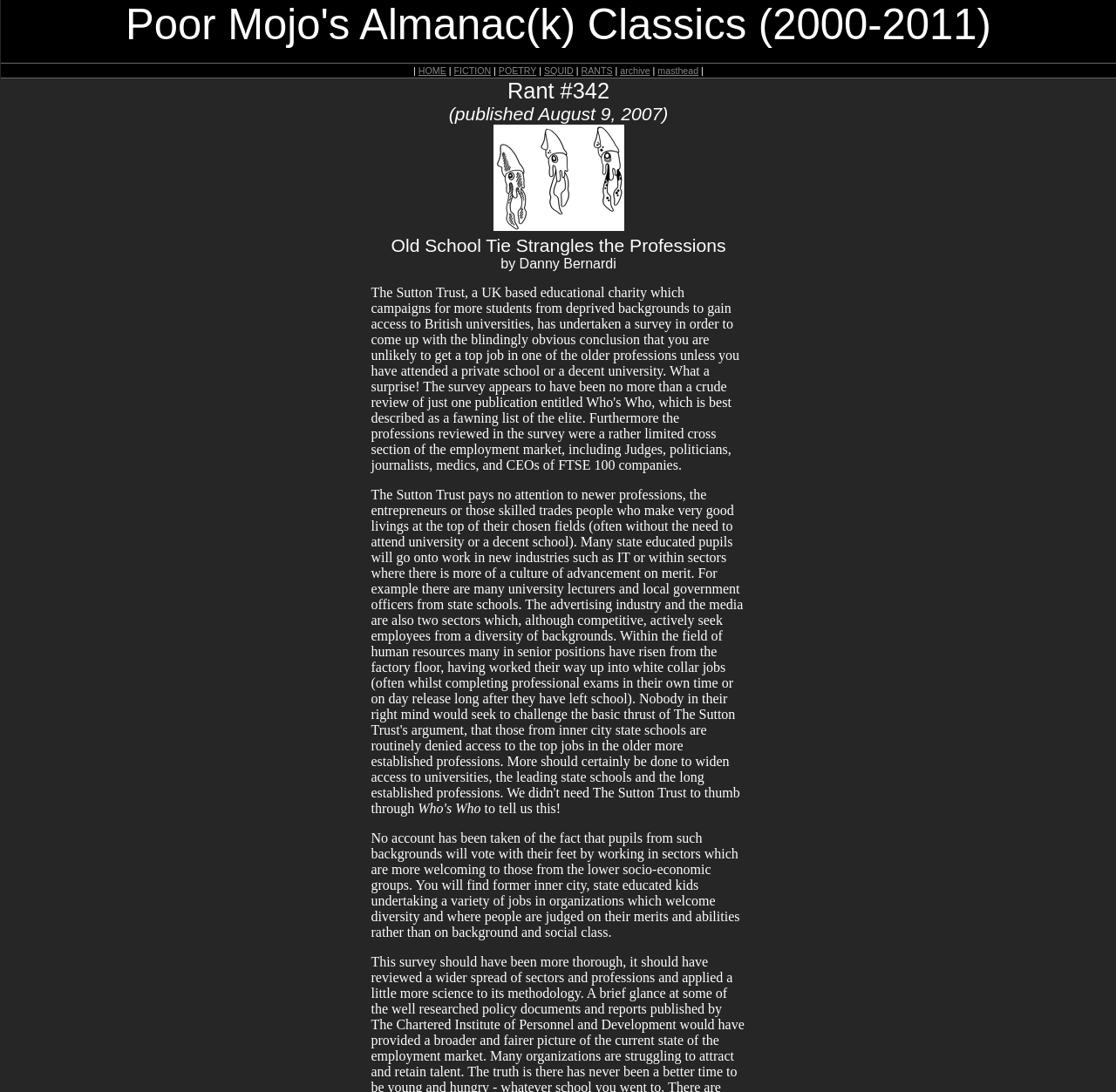Given the element description: "FICTION", predict the bounding box coordinates of the UI element it refers to, using four float numbers between 0 and 1, i.e., [left, top, right, bottom].

[0.407, 0.06, 0.44, 0.069]